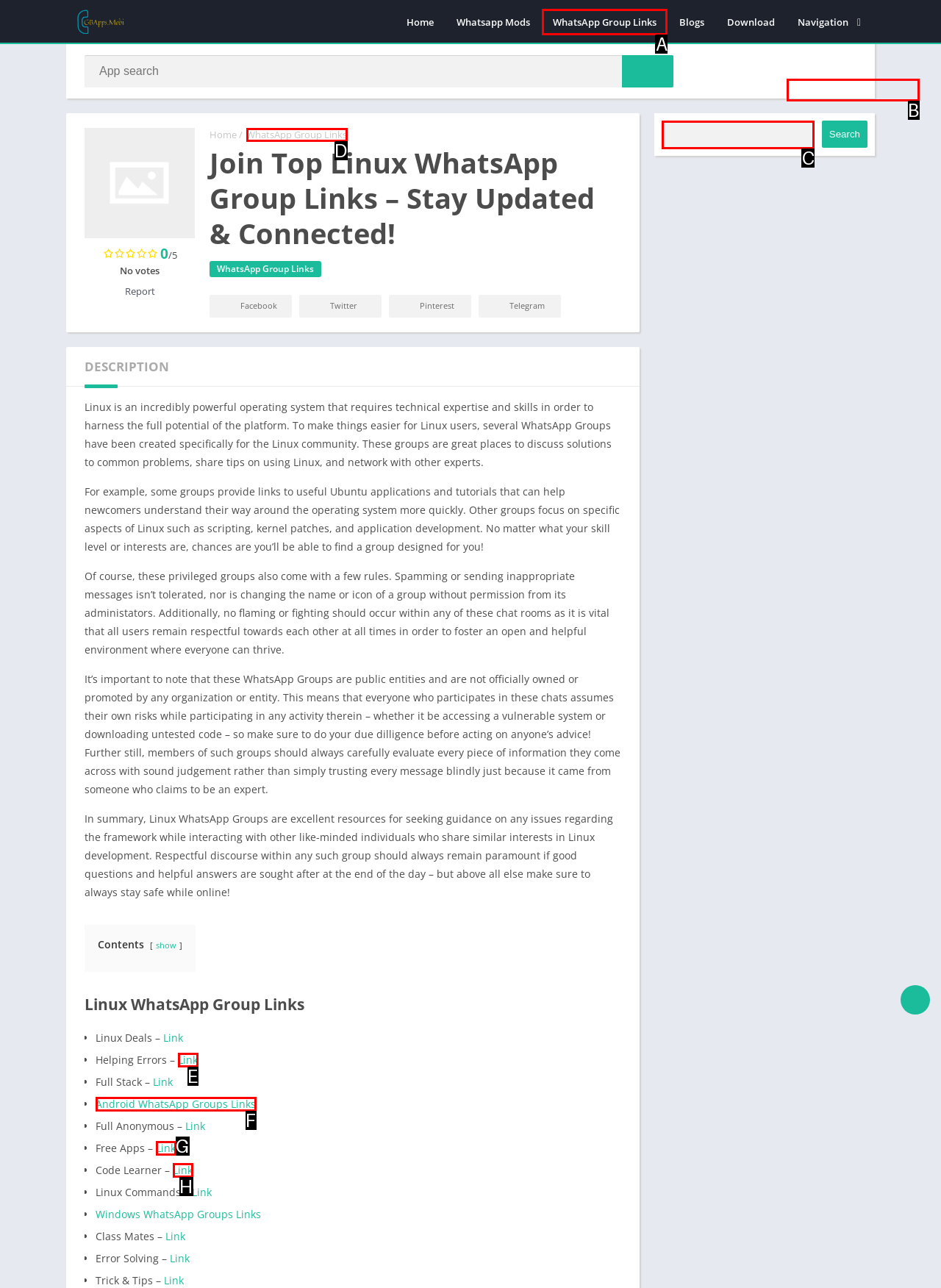To execute the task: Click on WhatsApp Group Links, which one of the highlighted HTML elements should be clicked? Answer with the option's letter from the choices provided.

A